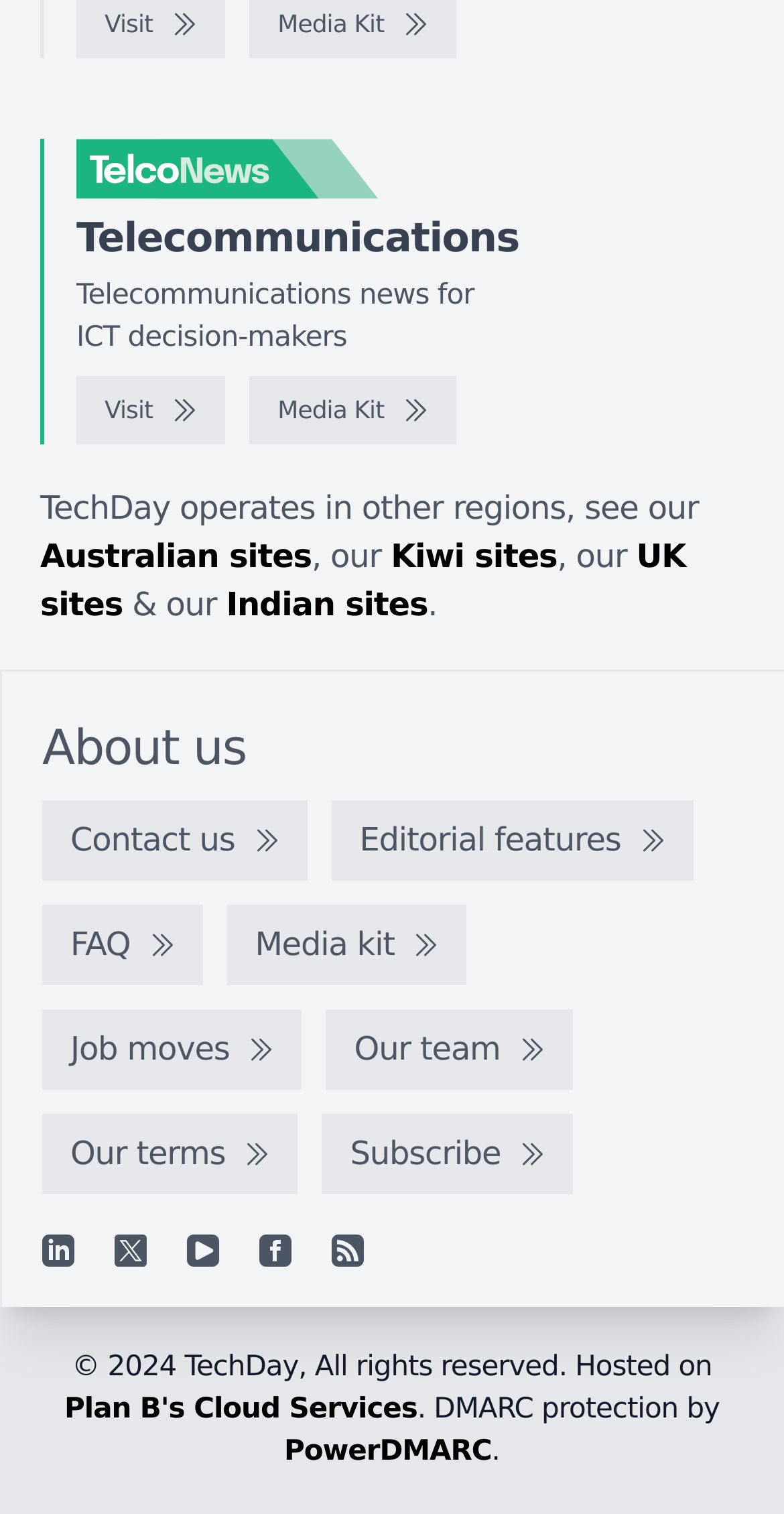Highlight the bounding box coordinates of the element you need to click to perform the following instruction: "View the Editorial features."

[0.423, 0.528, 0.884, 0.581]